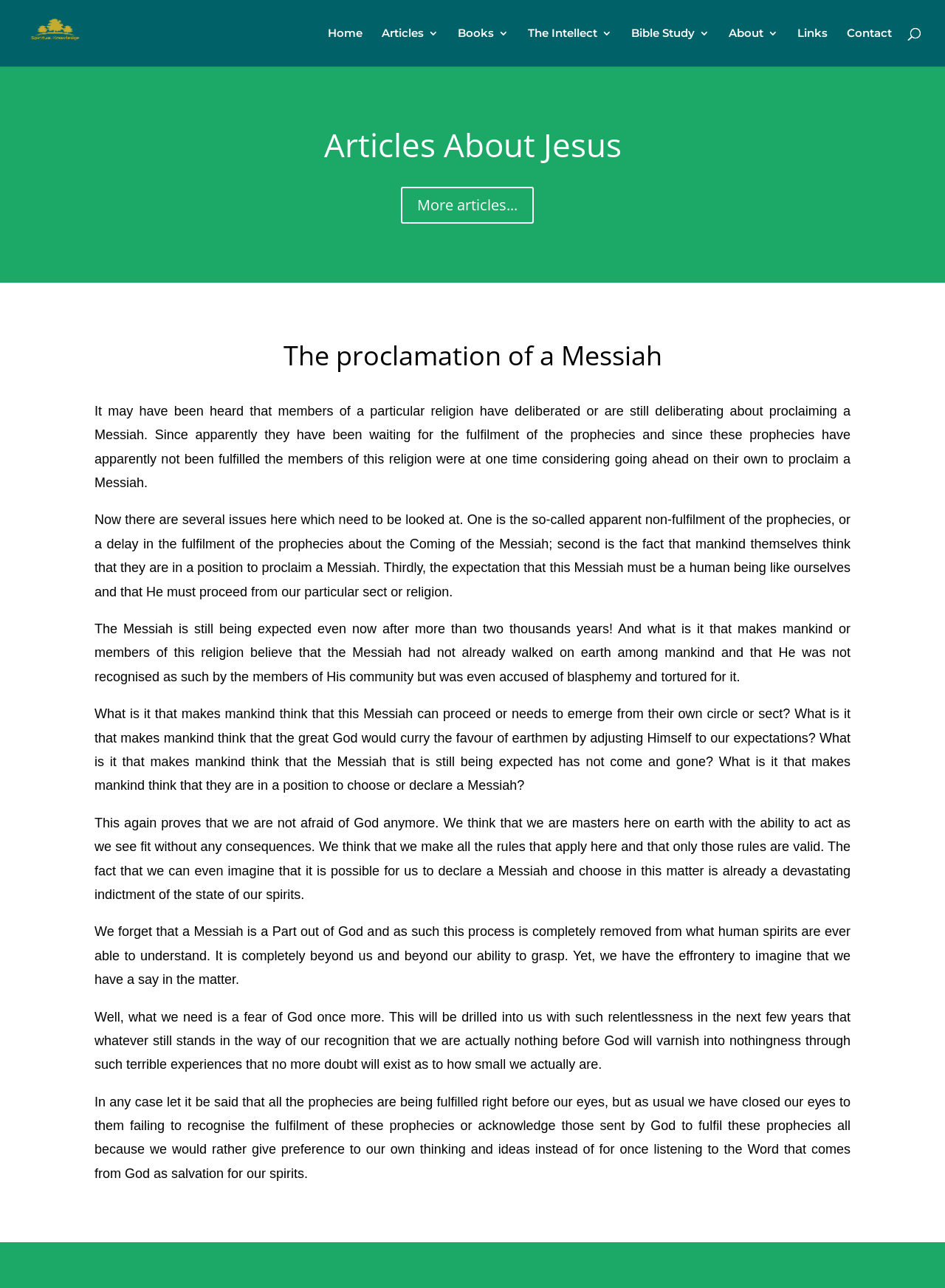Locate the bounding box coordinates of the element's region that should be clicked to carry out the following instruction: "Read more articles about Jesus". The coordinates need to be four float numbers between 0 and 1, i.e., [left, top, right, bottom].

[0.424, 0.145, 0.564, 0.174]